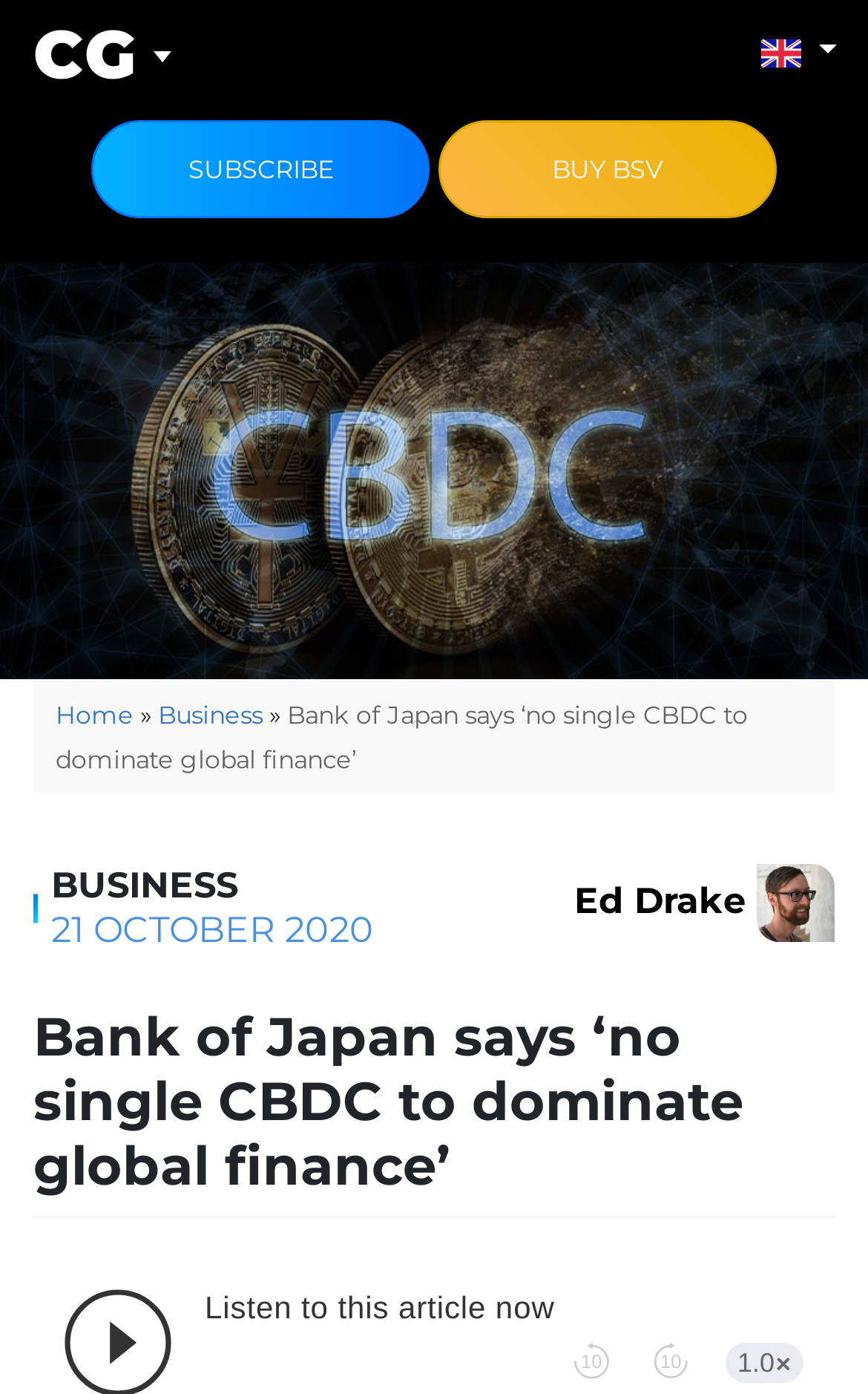Provide the bounding box coordinates of the HTML element described as: "name="content" placeholder="Add a Comment"". The bounding box coordinates should be four float numbers between 0 and 1, i.e., [left, top, right, bottom].

None